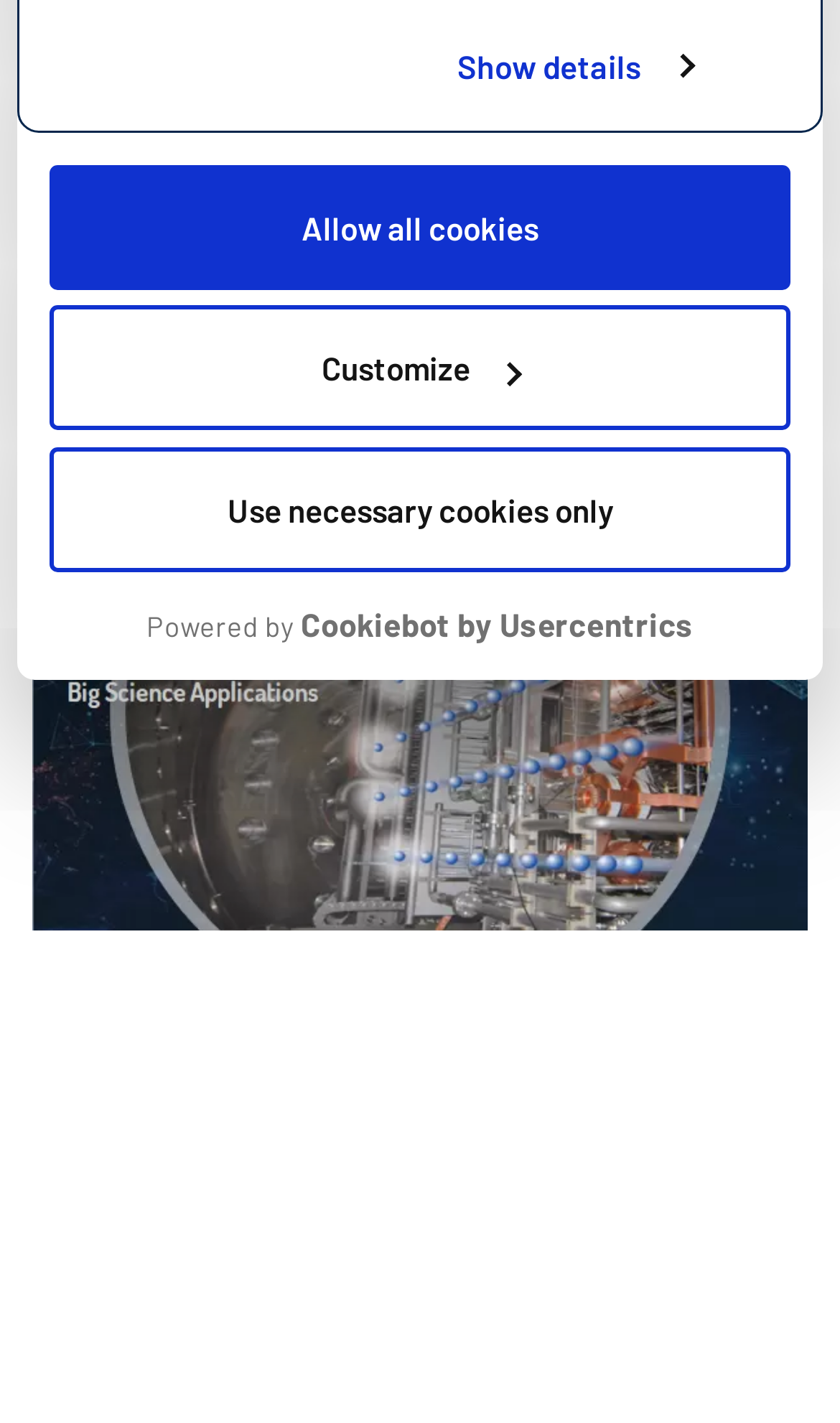Extract the bounding box coordinates of the UI element described: "Customize". Provide the coordinates in the format [left, top, right, bottom] with values ranging from 0 to 1.

[0.059, 0.215, 0.941, 0.303]